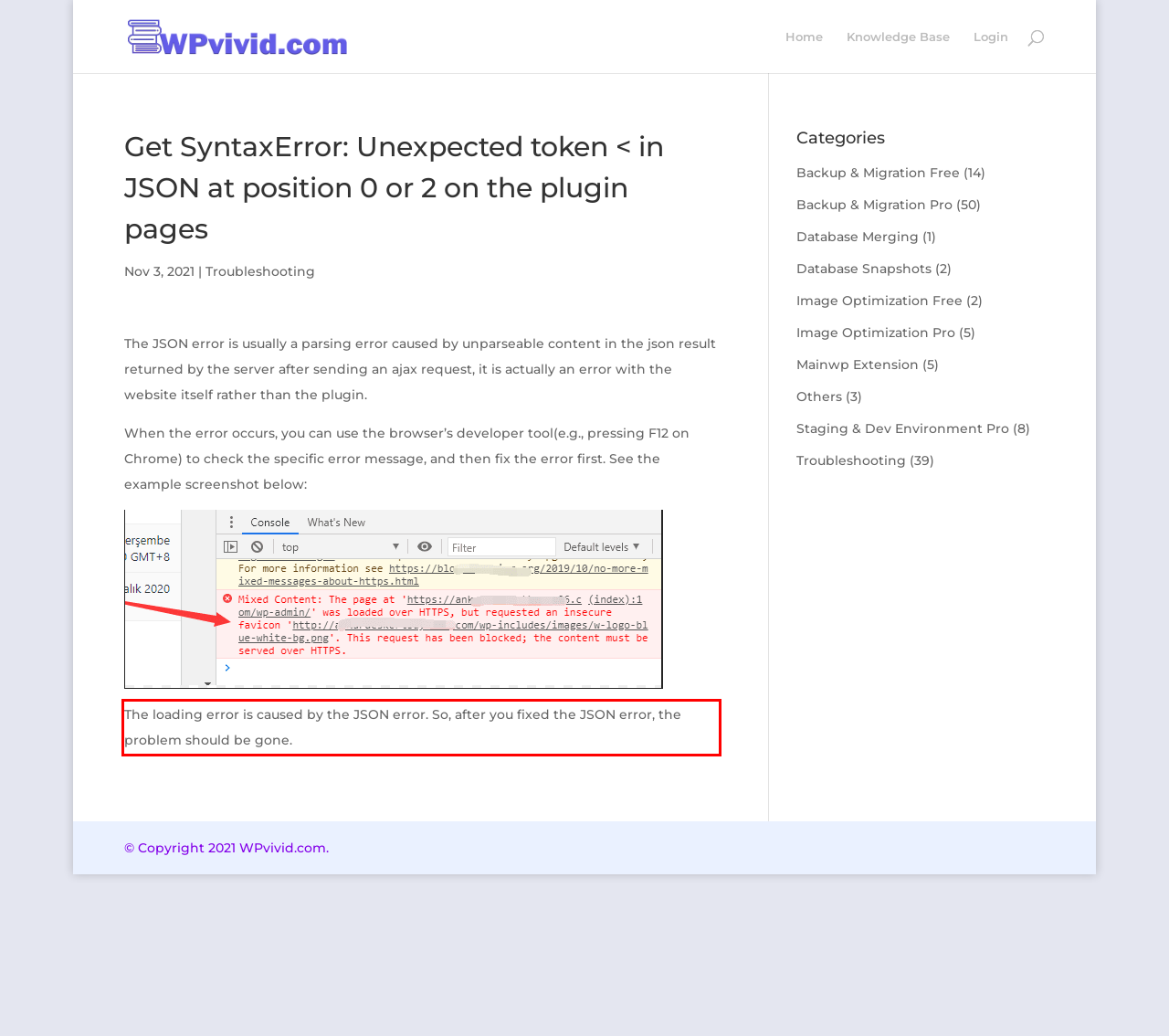Please take the screenshot of the webpage, find the red bounding box, and generate the text content that is within this red bounding box.

The loading error is caused by the JSON error. So, after you fixed the JSON error, the problem should be gone.